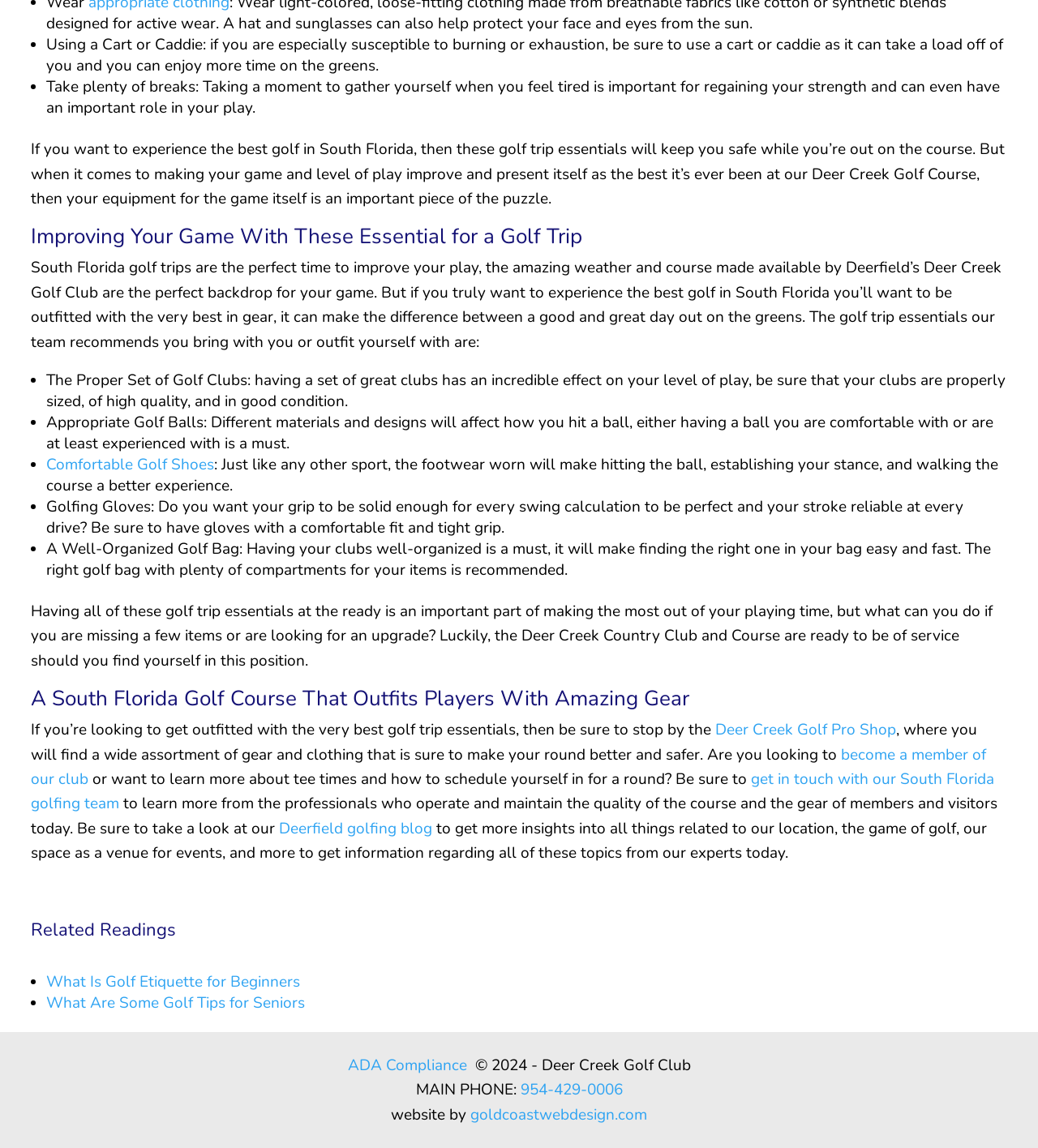Locate the bounding box coordinates of the clickable part needed for the task: "Get in touch with the 'South Florida golfing team'".

[0.03, 0.669, 0.958, 0.709]